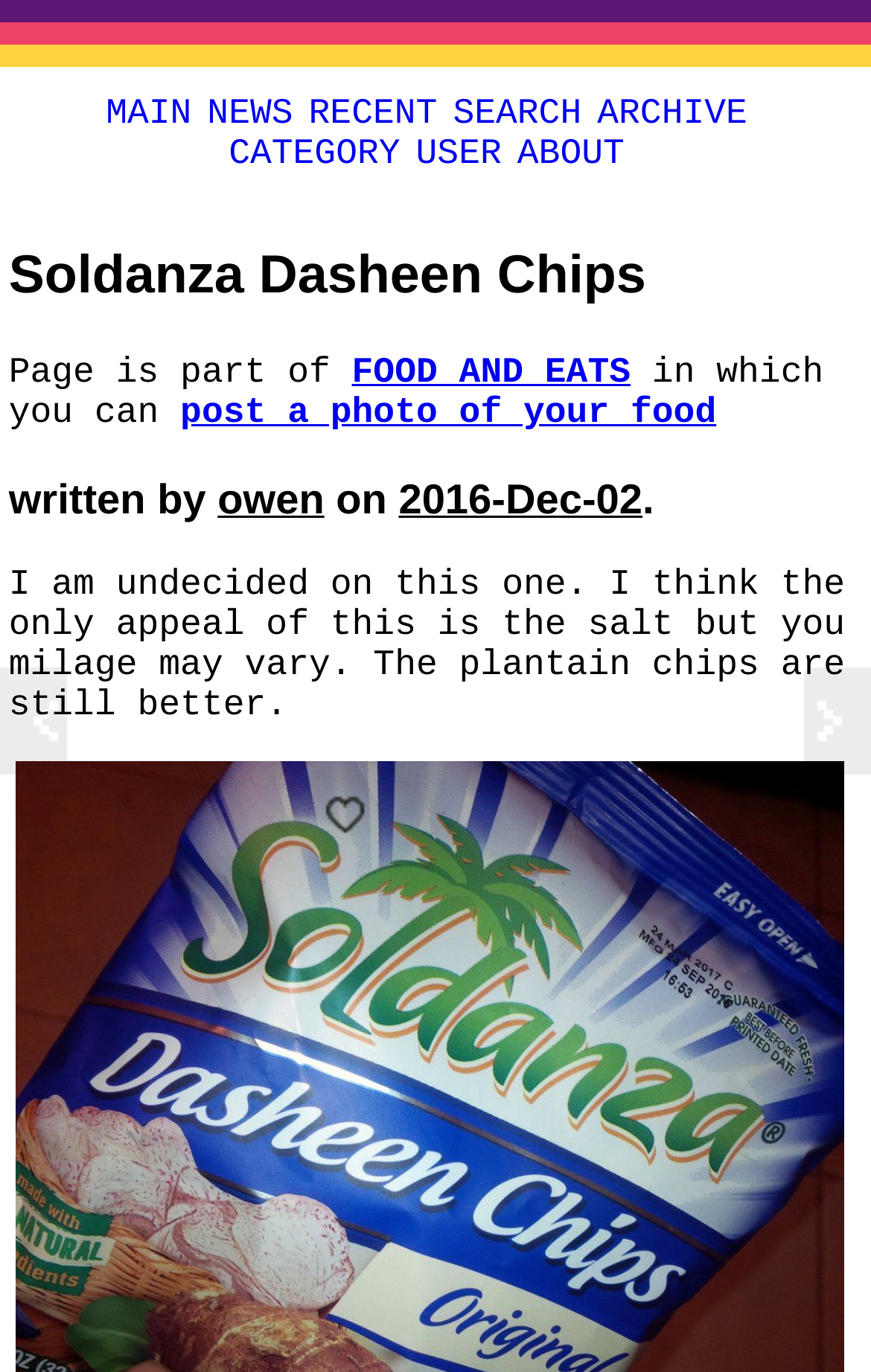Please identify the bounding box coordinates of the element's region that should be clicked to execute the following instruction: "explore Careers". The bounding box coordinates must be four float numbers between 0 and 1, i.e., [left, top, right, bottom].

None